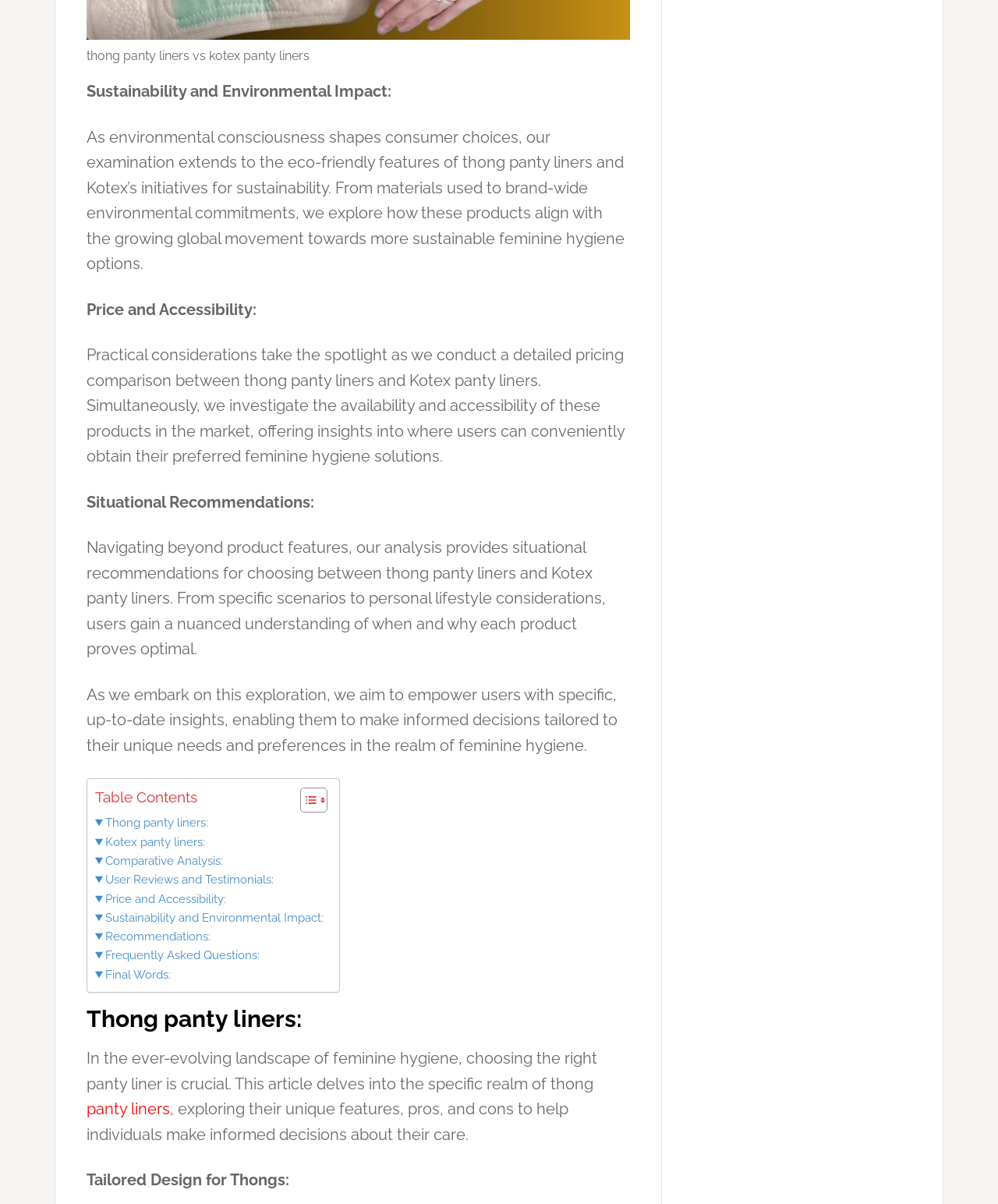What are the four main sections of the comparison?
Identify the answer in the screenshot and reply with a single word or phrase.

Sustainability, Price, Situational Recommendations, Comparative Analysis